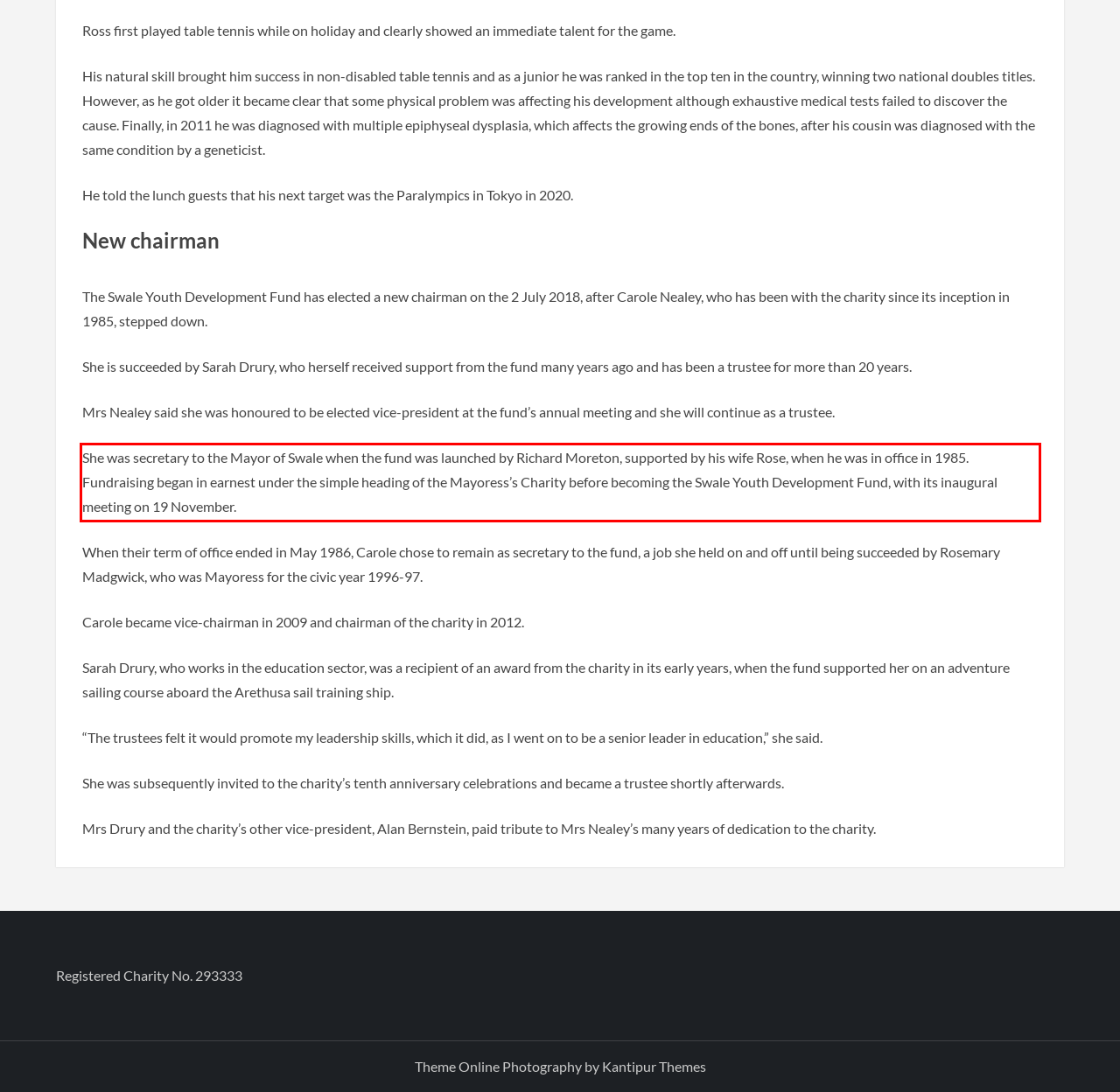You are given a screenshot with a red rectangle. Identify and extract the text within this red bounding box using OCR.

She was secretary to the Mayor of Swale when the fund was launched by Richard Moreton, supported by his wife Rose, when he was in office in 1985. Fundraising began in earnest under the simple heading of the Mayoress’s Charity before becoming the Swale Youth Development Fund, with its inaugural meeting on 19 November.